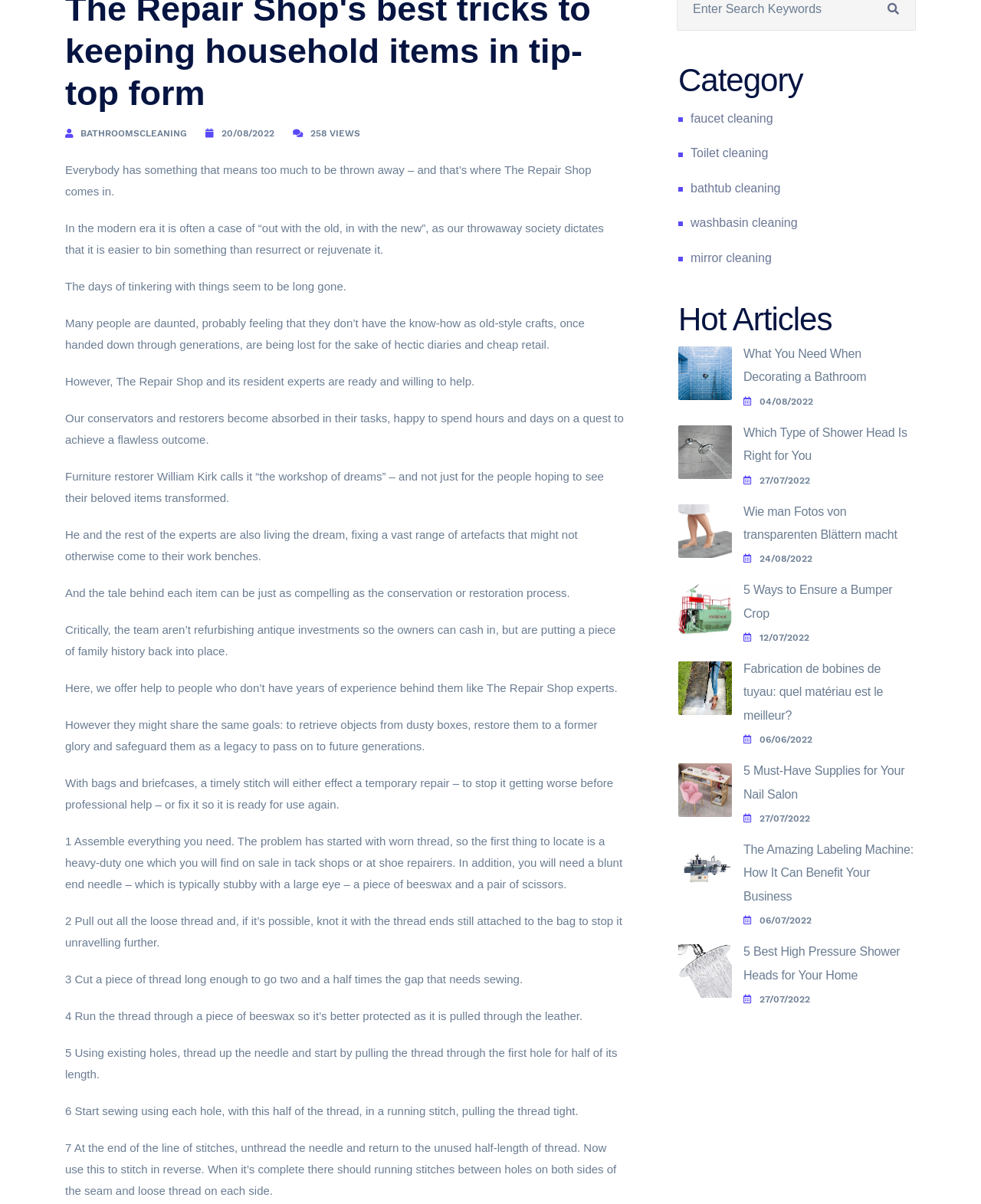Using the description: "06/07/2022", identify the bounding box of the corresponding UI element in the screenshot.

[0.758, 0.761, 0.934, 0.768]